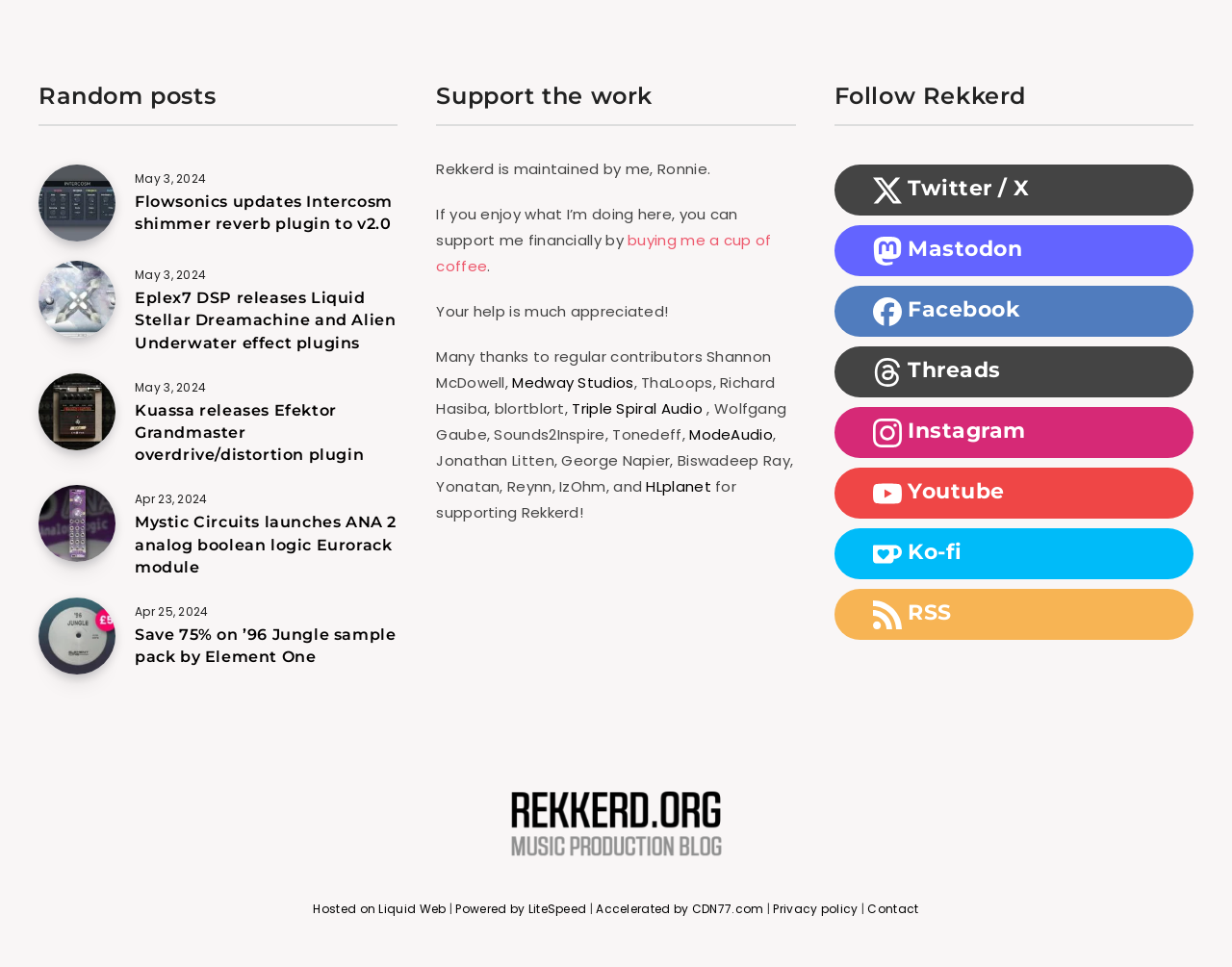Specify the bounding box coordinates of the element's area that should be clicked to execute the given instruction: "Support the work by buying a cup of coffee". The coordinates should be four float numbers between 0 and 1, i.e., [left, top, right, bottom].

[0.354, 0.238, 0.626, 0.291]